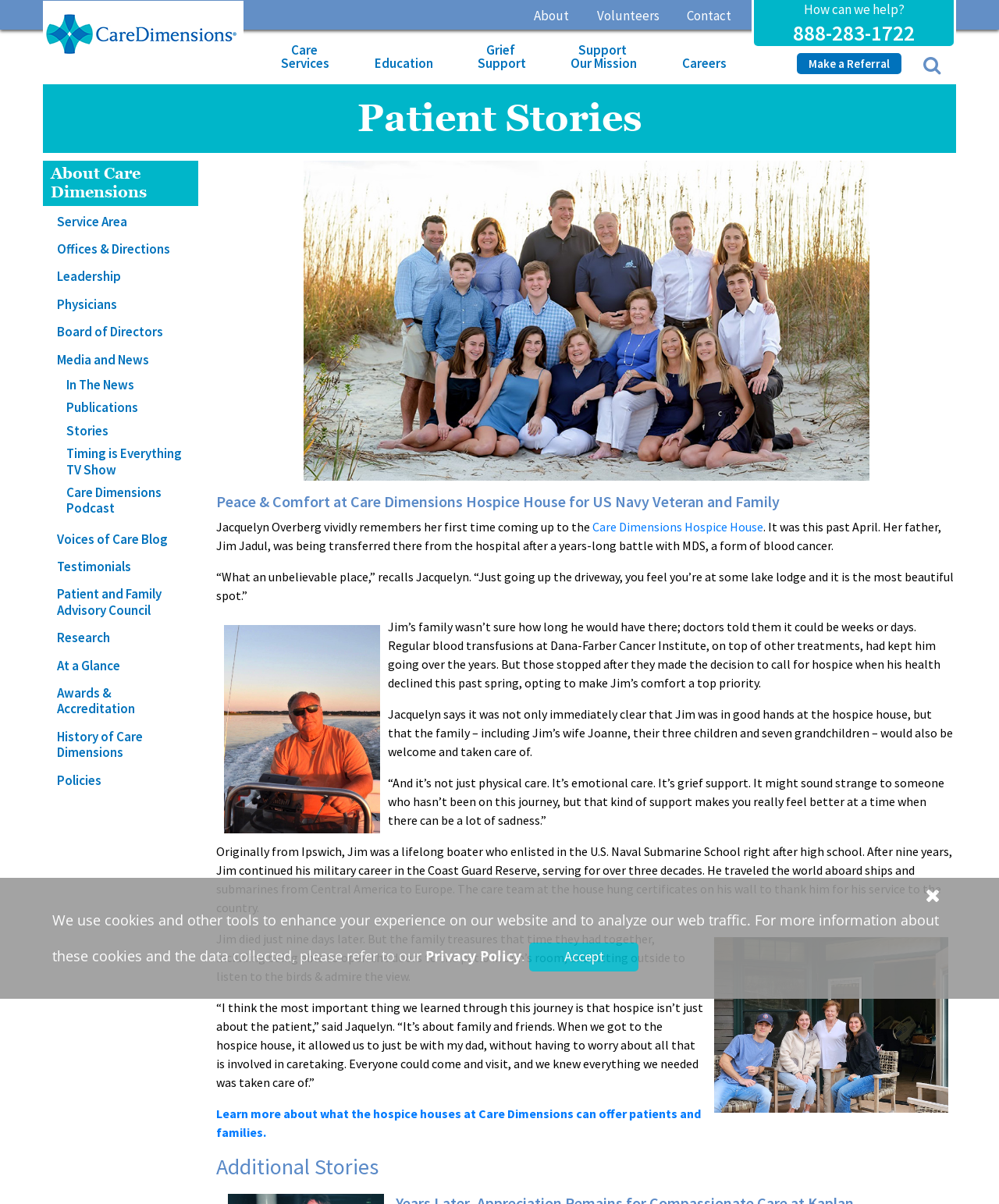Extract the bounding box coordinates of the UI element described by: "Patient and Family Advisory Council". The coordinates should include four float numbers ranging from 0 to 1, e.g., [left, top, right, bottom].

[0.043, 0.484, 0.198, 0.517]